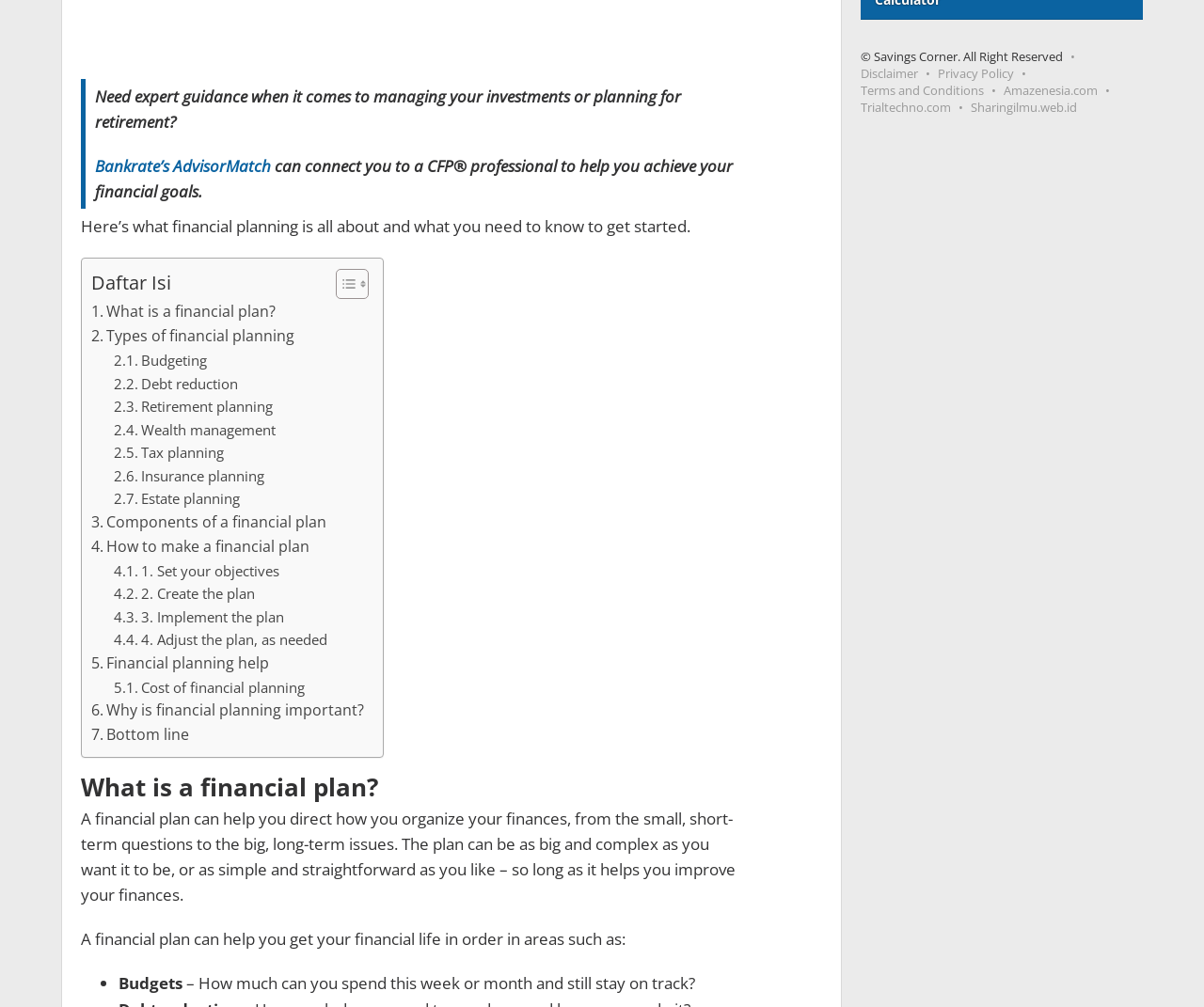Find the bounding box coordinates of the clickable element required to execute the following instruction: "Click on 'Bankrate’s AdvisorMatch'". Provide the coordinates as four float numbers between 0 and 1, i.e., [left, top, right, bottom].

[0.079, 0.154, 0.225, 0.175]